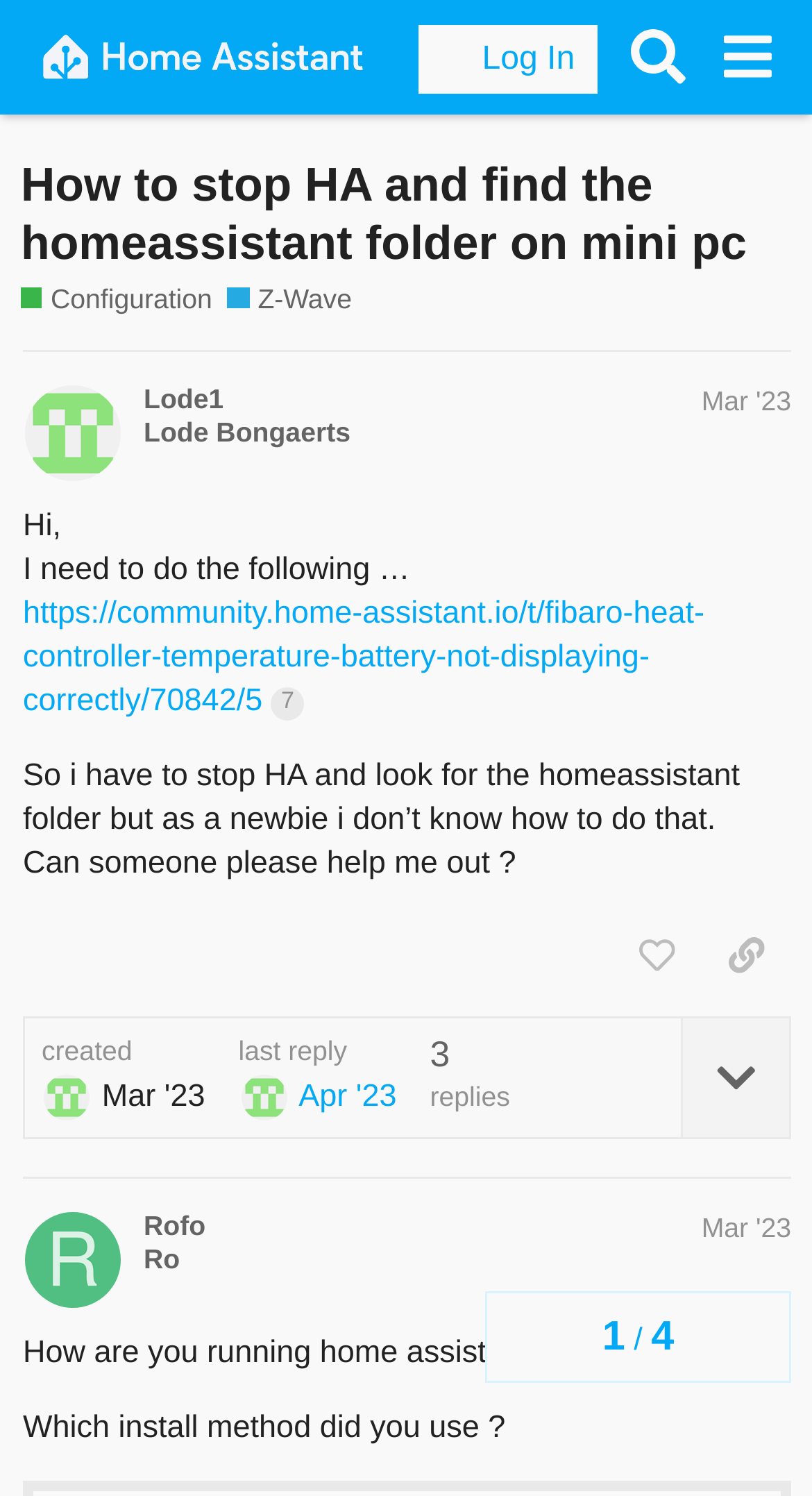What is the name of the community?
Provide a thorough and detailed answer to the question.

The name of the community can be found in the top-left corner of the webpage, where it says 'Home Assistant Community' in a link format.